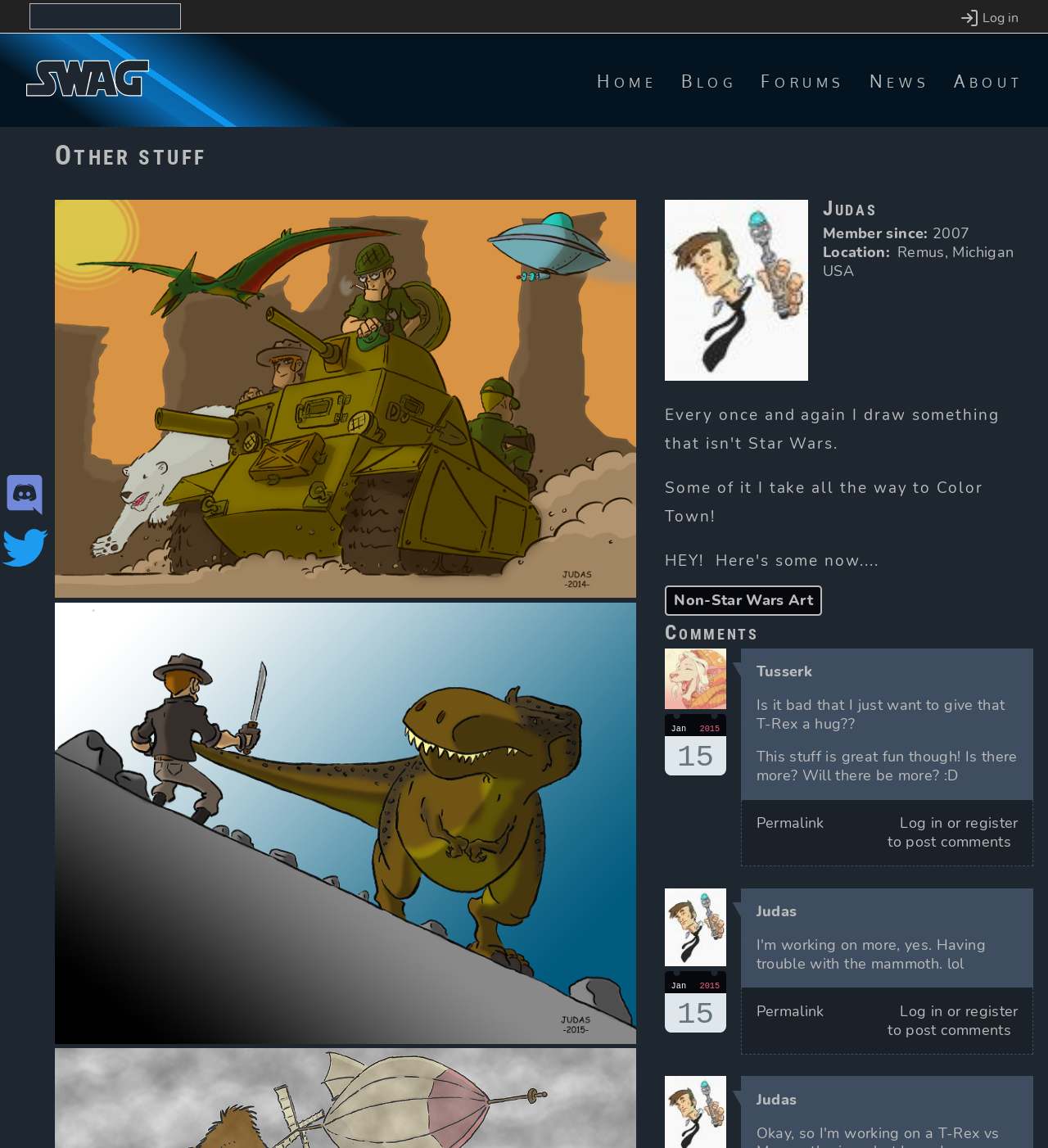What is the name of the user account menu?
Give a detailed explanation using the information visible in the image.

I determined the answer by looking at the navigation element with the text 'User account menu' and its corresponding link 'Log in Log in'.